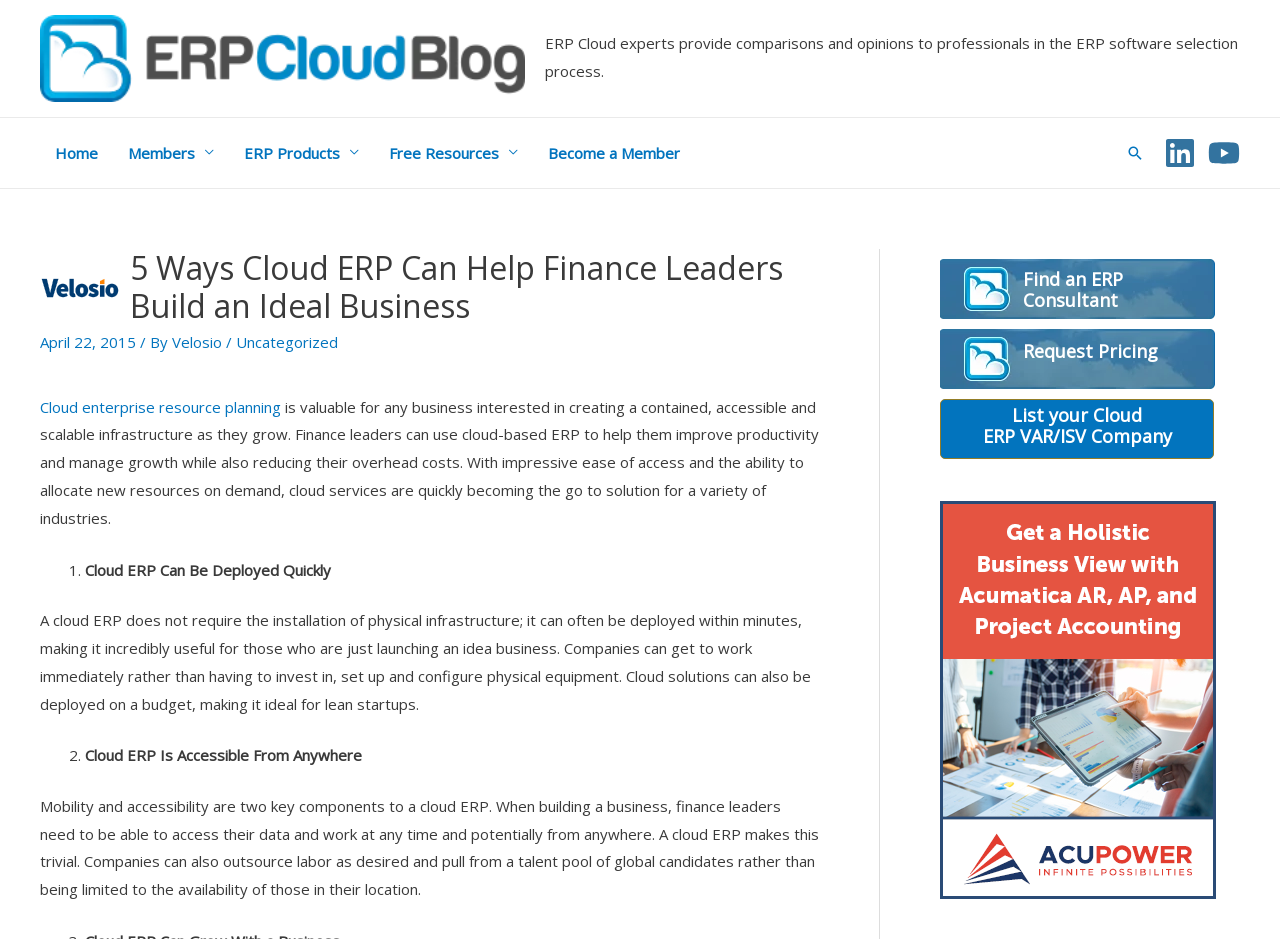Respond to the question below with a single word or phrase:
What is the benefit of cloud ERP for startups?

Can be deployed on a budget